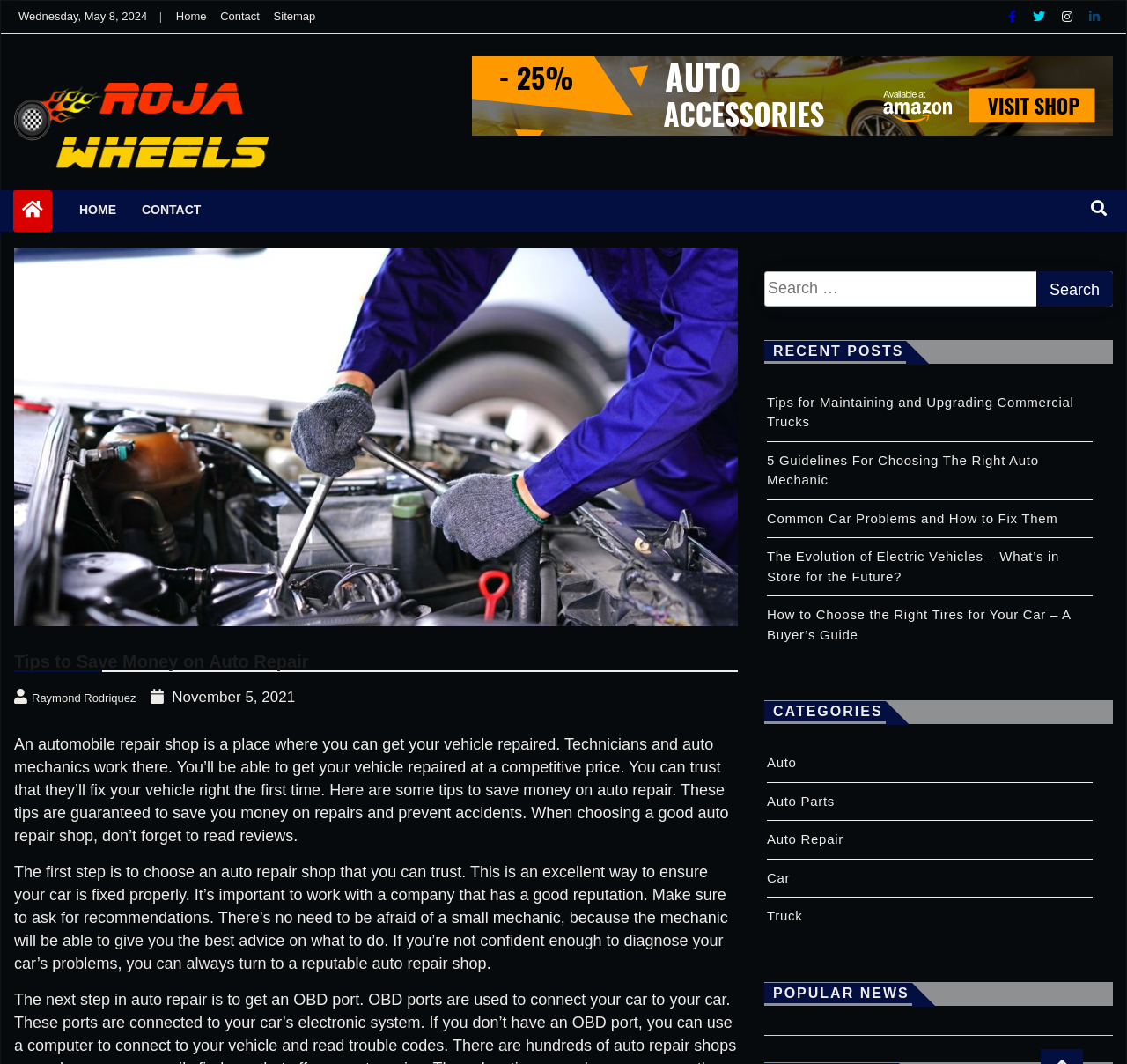Please identify the bounding box coordinates of the region to click in order to complete the given instruction: "Check the 'RECENT POSTS'". The coordinates should be four float numbers between 0 and 1, i.e., [left, top, right, bottom].

[0.678, 0.319, 0.988, 0.341]